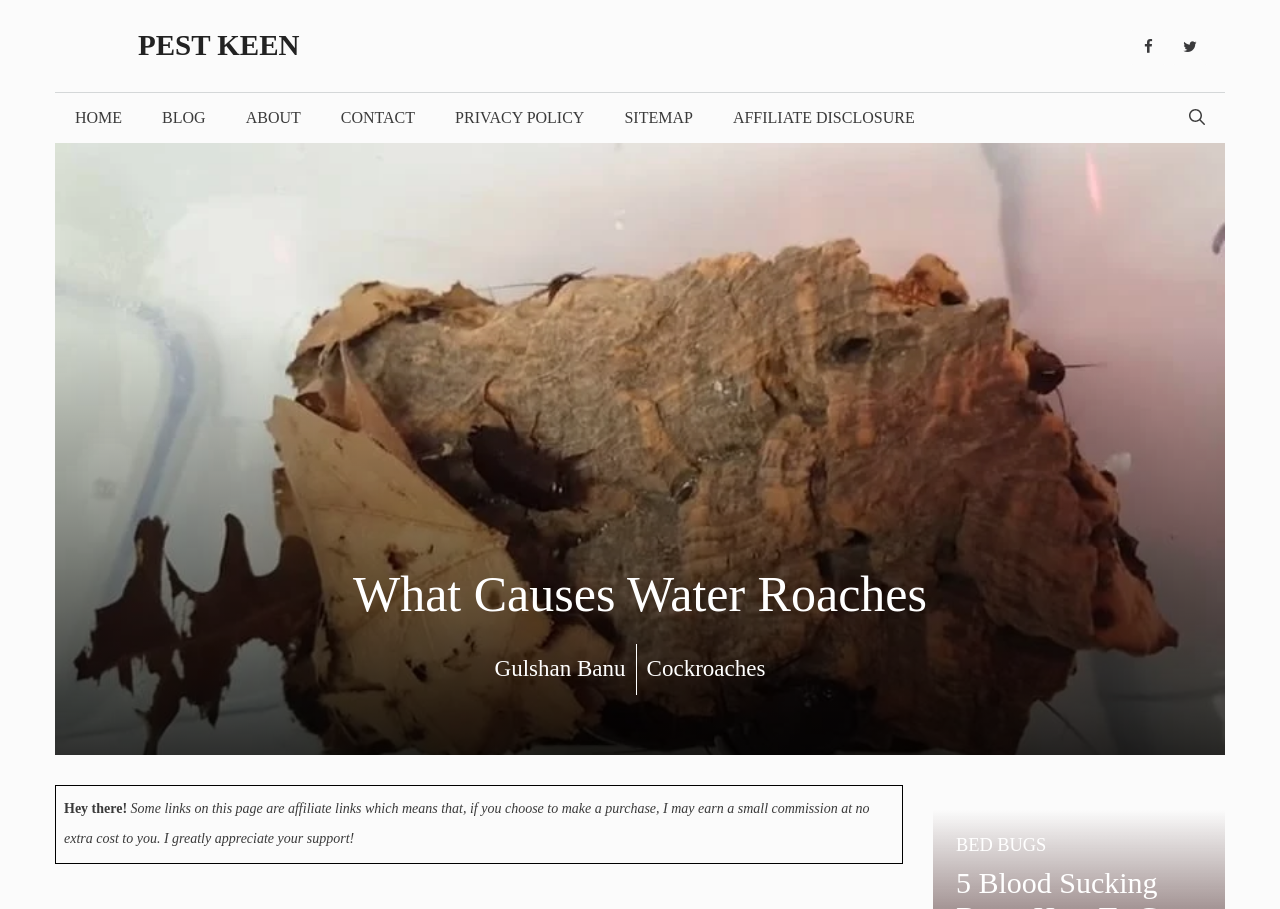Who is the author of the article?
Please provide a single word or phrase in response based on the screenshot.

Gulshan Banu